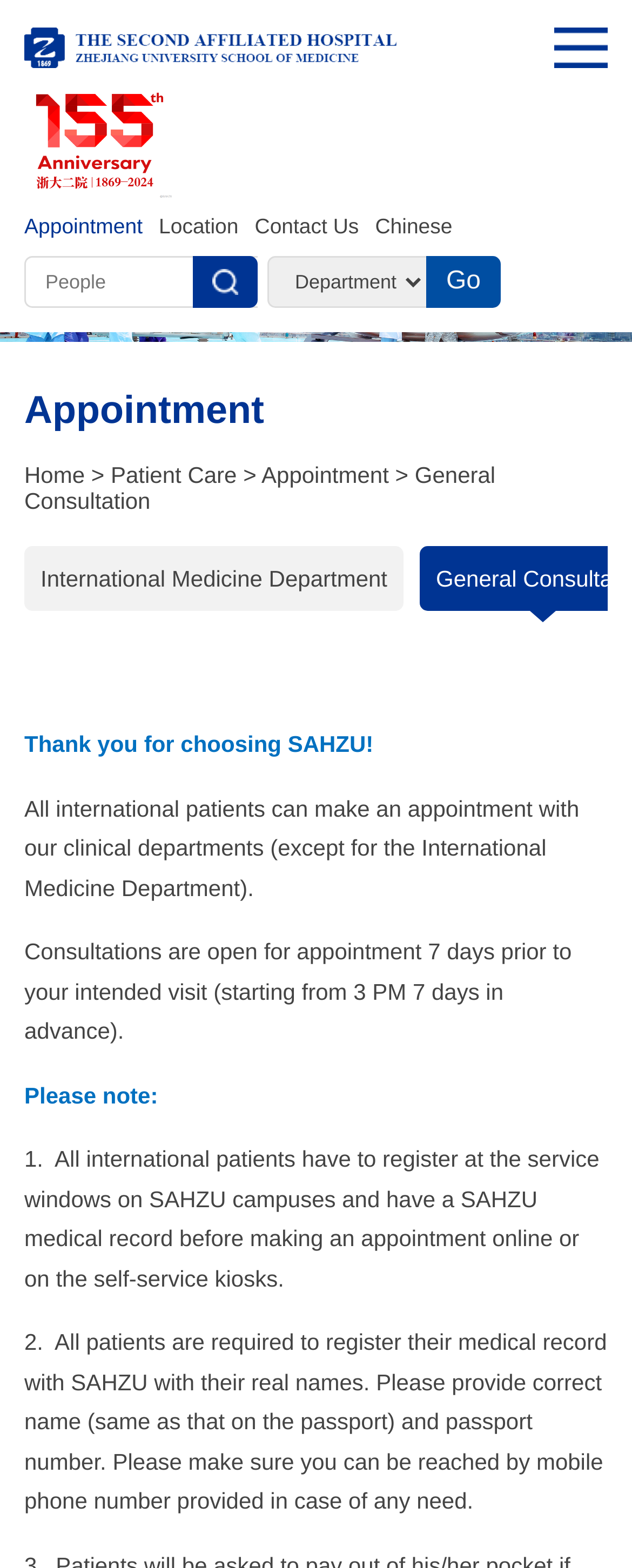Utilize the details in the image to give a detailed response to the question: What is required to make an appointment?

According to the text on the webpage, 'All international patients have to register at the service windows on SAHZU campuses and have a SAHZU medical record before making an appointment online or on the self-service kiosks.' This suggests that having a SAHZU medical record is a requirement for making an appointment.